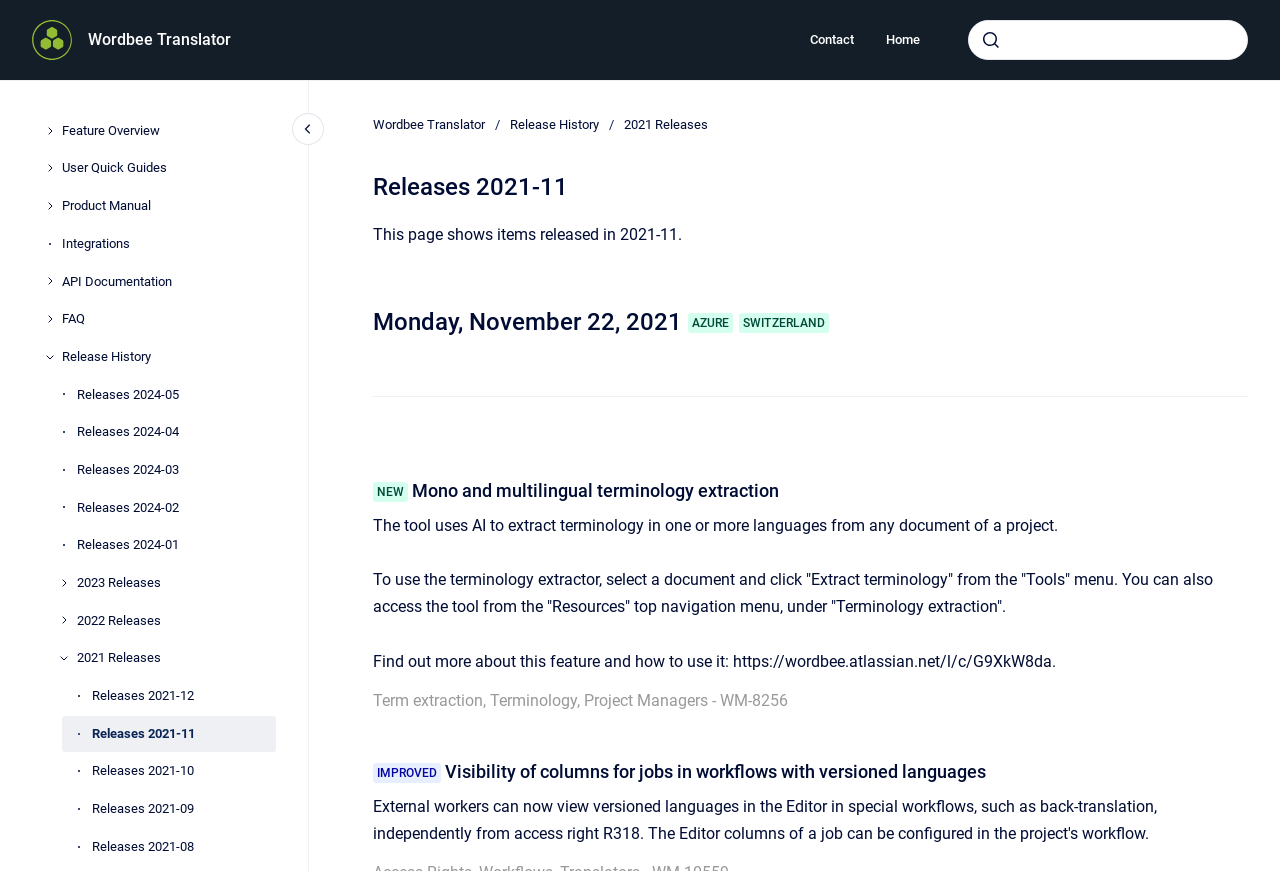Respond to the following question with a brief word or phrase:
What is the purpose of the terminology extractor tool?

Extract terminology from documents